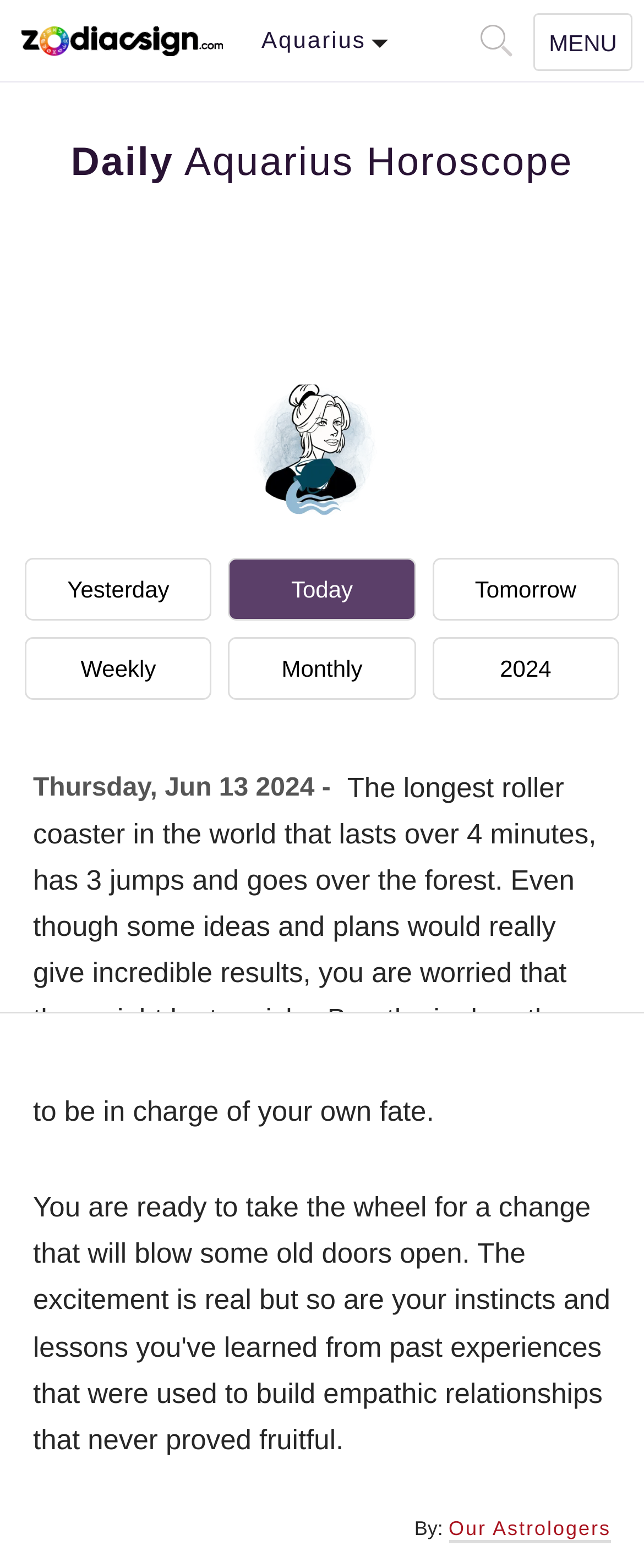Please determine the bounding box coordinates, formatted as (top-left x, top-left y, bottom-right x, bottom-right y), with all values as floating point numbers between 0 and 1. Identify the bounding box of the region described as: aria-label="Open Search Box"

[0.746, 0.016, 0.785, 0.032]